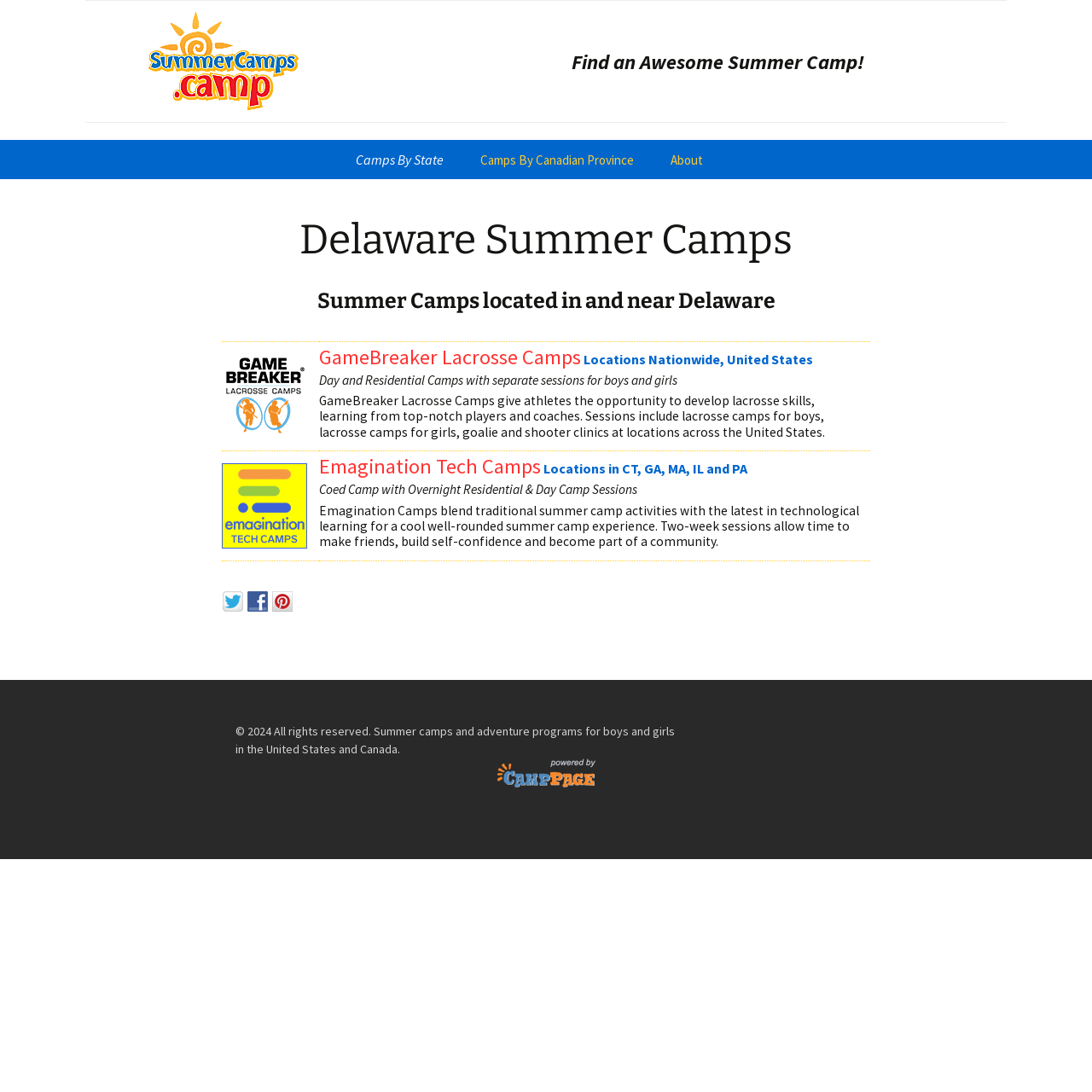Identify the bounding box coordinates of the clickable region to carry out the given instruction: "Click on the 'Delaware' link".

[0.31, 0.297, 0.471, 0.312]